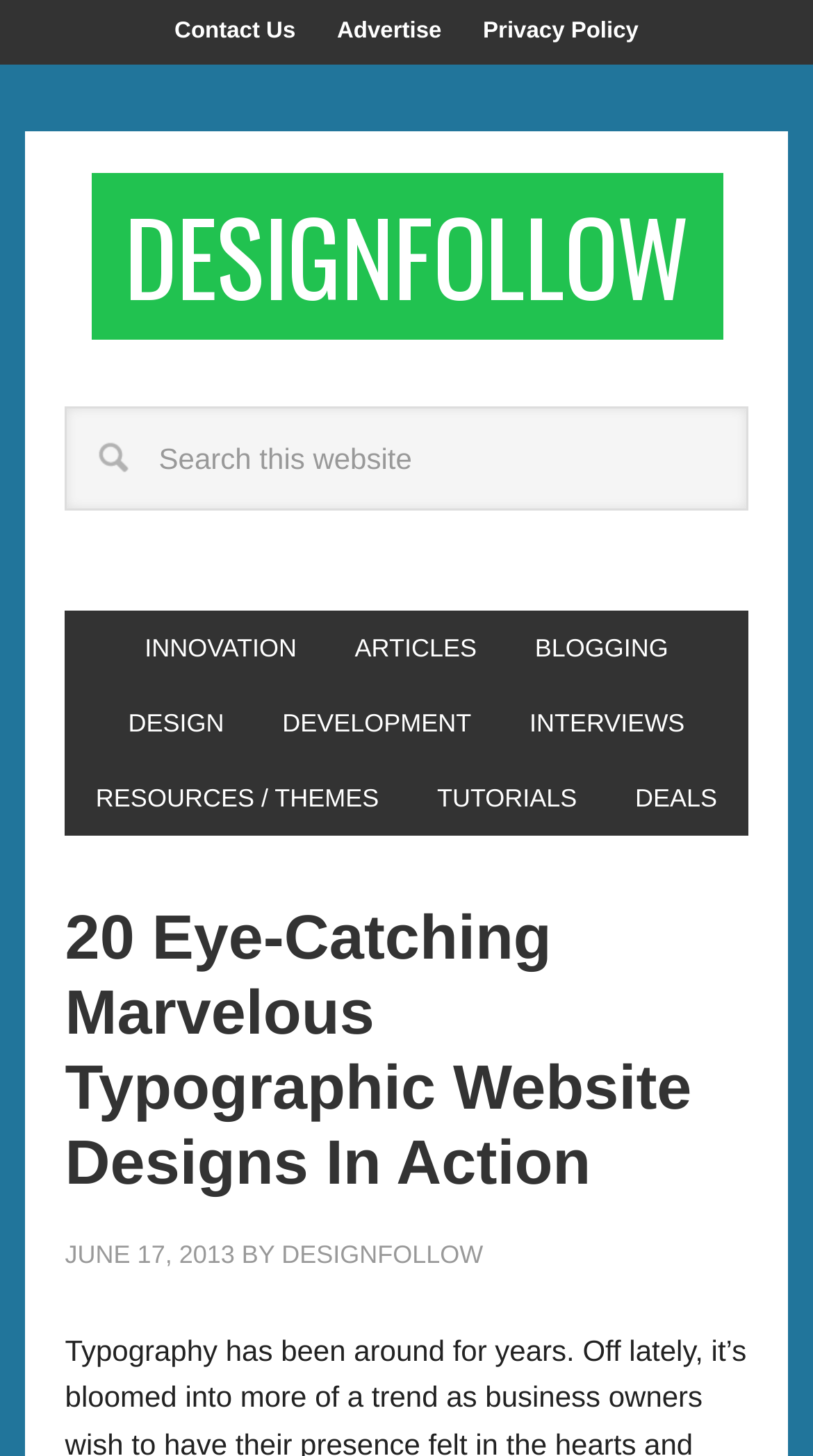Specify the bounding box coordinates for the region that must be clicked to perform the given instruction: "Go to the INNOVATION page".

[0.147, 0.419, 0.396, 0.471]